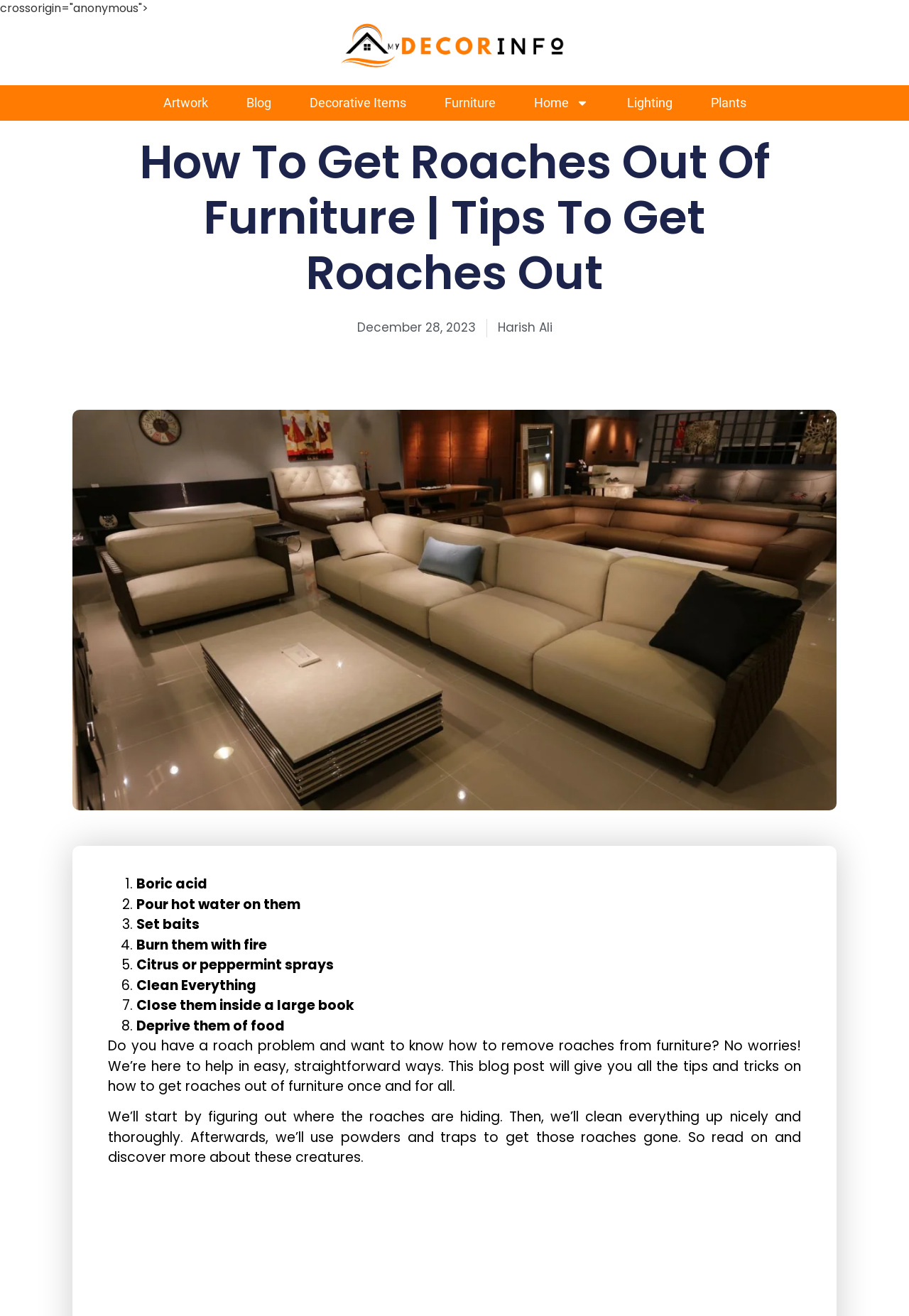What is the purpose of the image on this webpage?
Look at the image and answer the question using a single word or phrase.

Illustration